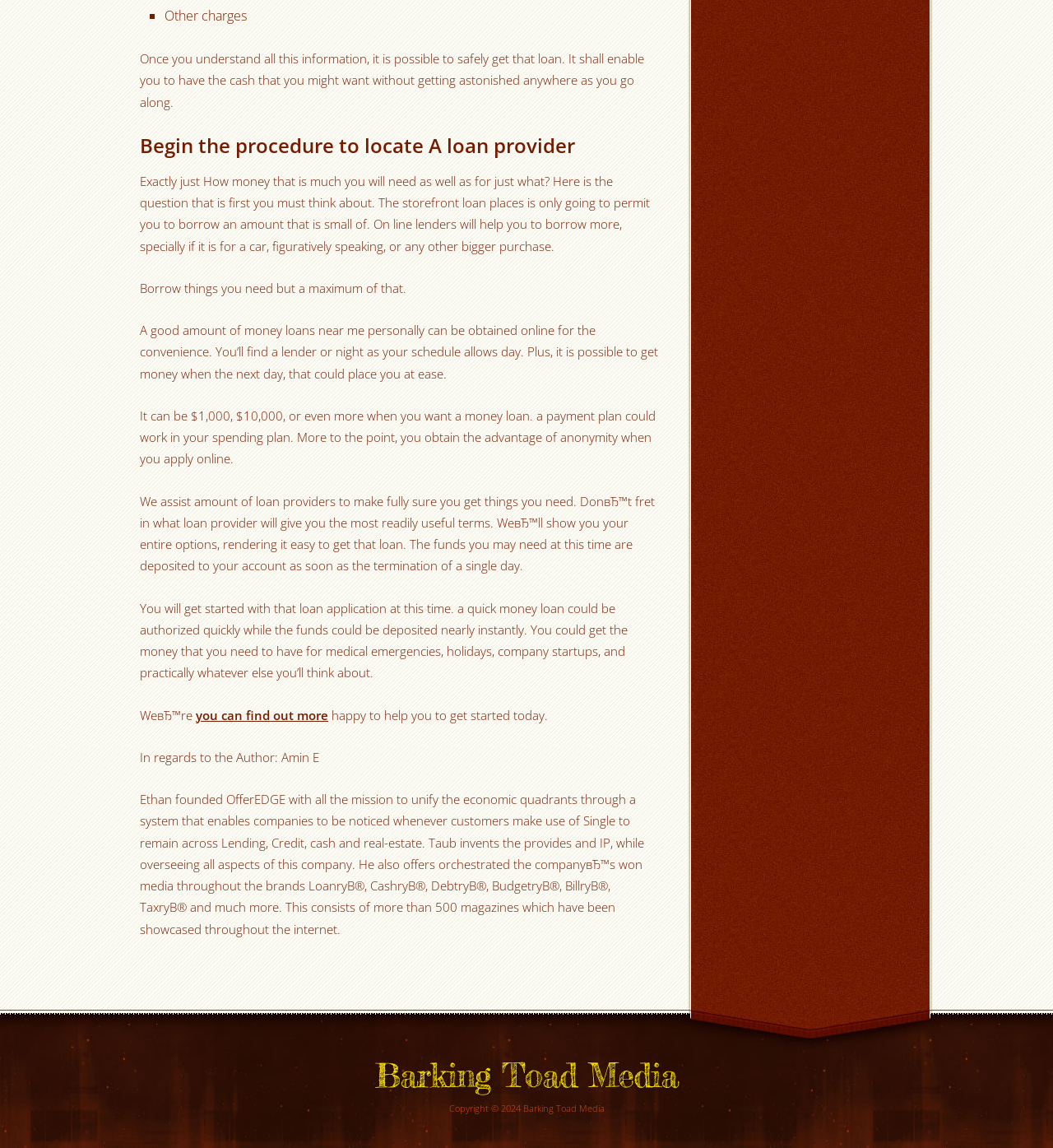What is the benefit of applying for a loan online?
Look at the image and respond to the question as thoroughly as possible.

According to the webpage, one of the benefits of applying for a loan online is that you get the advantage of anonymity when you apply online. This is mentioned in the text that says 'More to the point, you obtain the advantage of anonymity when you apply online.'